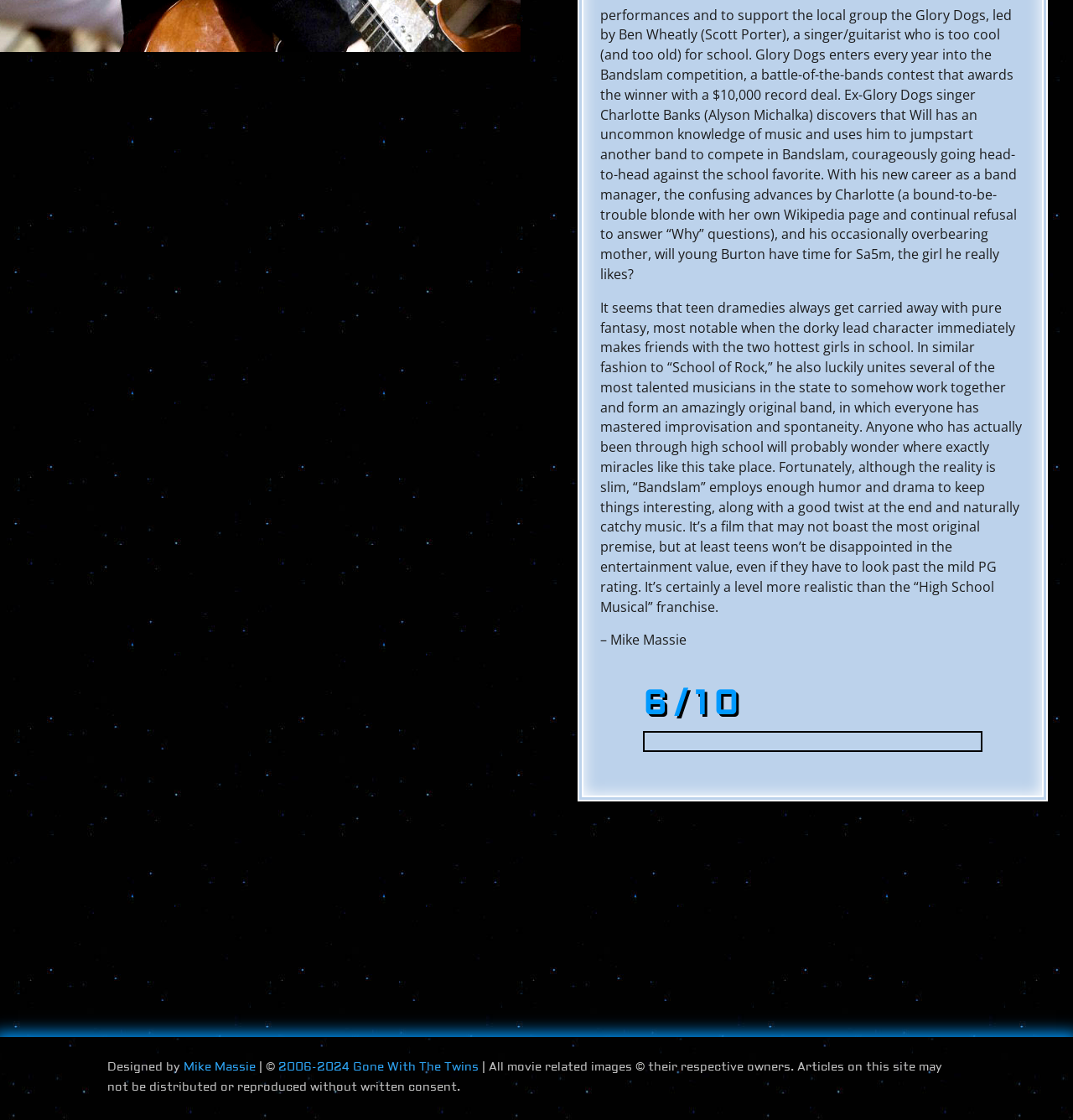Please indicate the bounding box coordinates for the clickable area to complete the following task: "Read the review of Bandslam". The coordinates should be specified as four float numbers between 0 and 1, i.e., [left, top, right, bottom].

[0.56, 0.266, 0.952, 0.55]